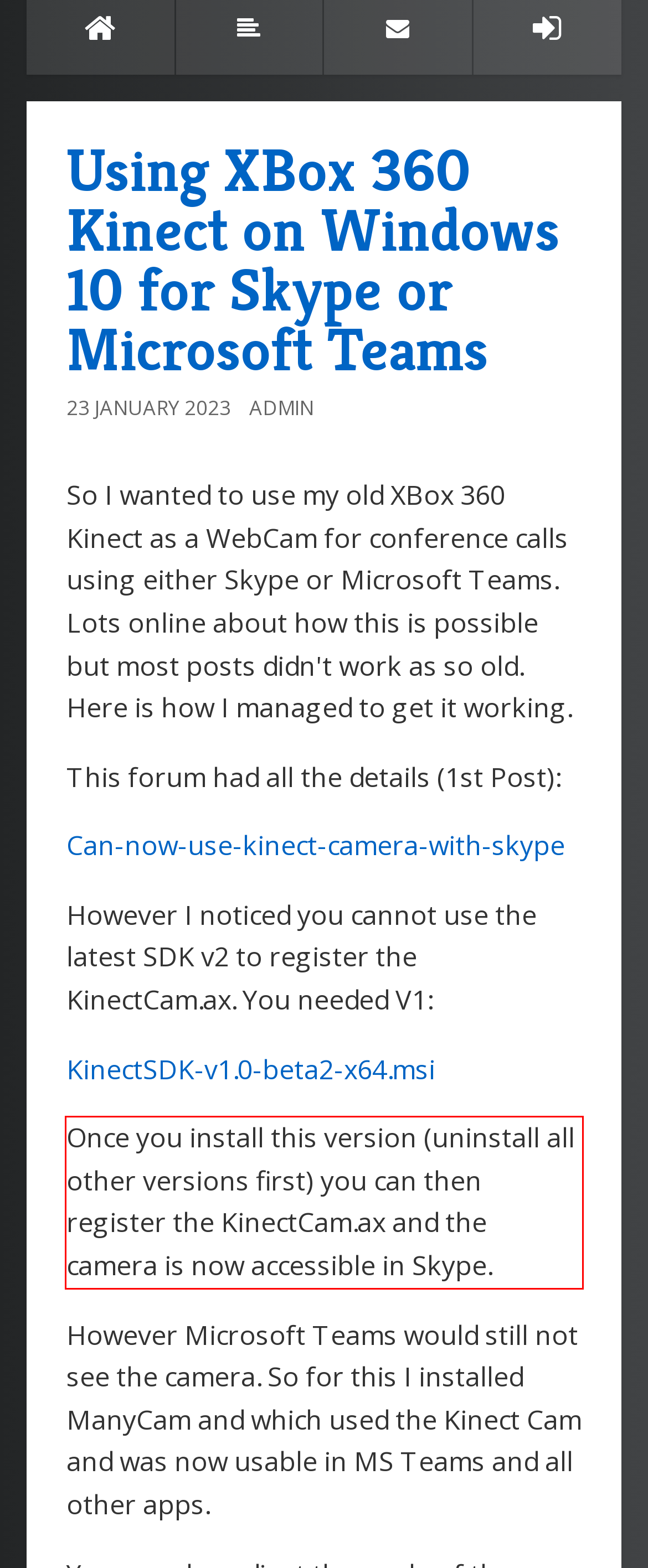Examine the webpage screenshot and use OCR to recognize and output the text within the red bounding box.

Once you install this version (uninstall all other versions first) you can then register the KinectCam.ax and the camera is now accessible in Skype.